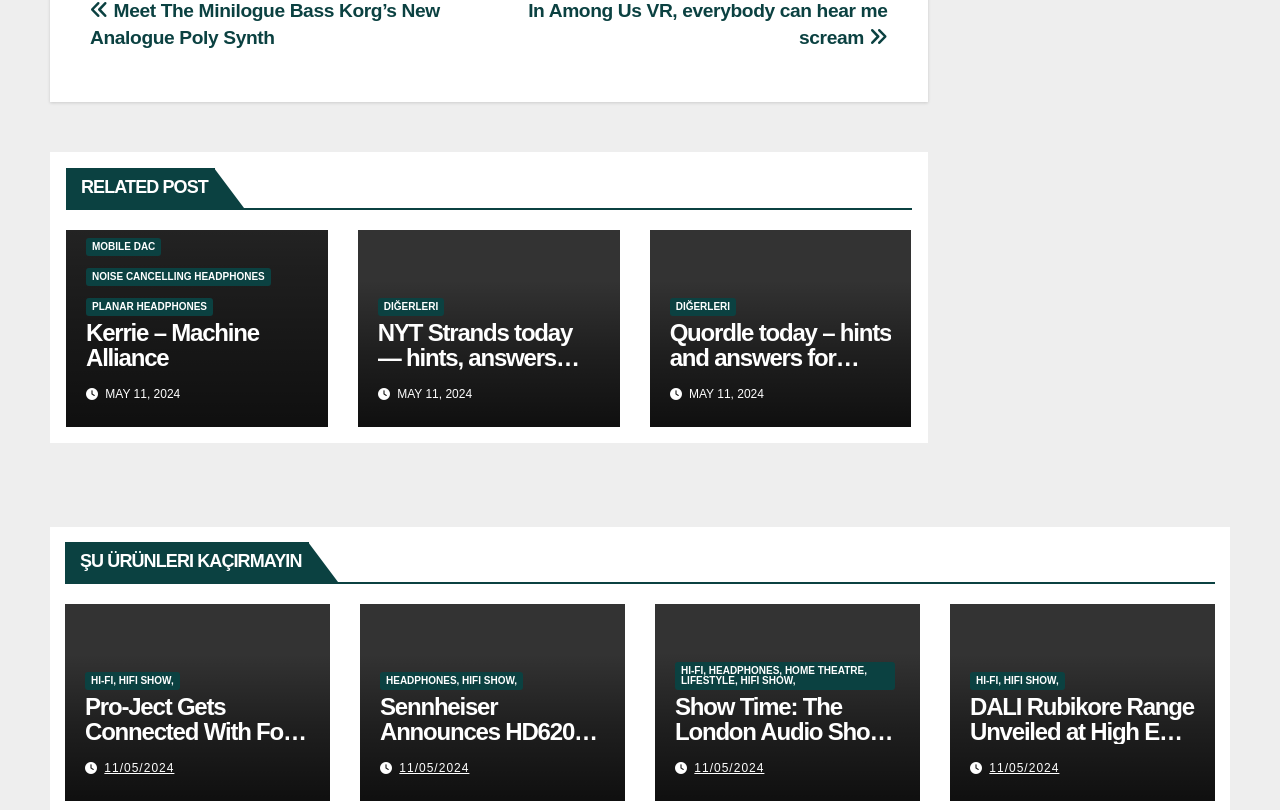What is the date of the latest article?
Give a one-word or short phrase answer based on the image.

MAY 11, 2024